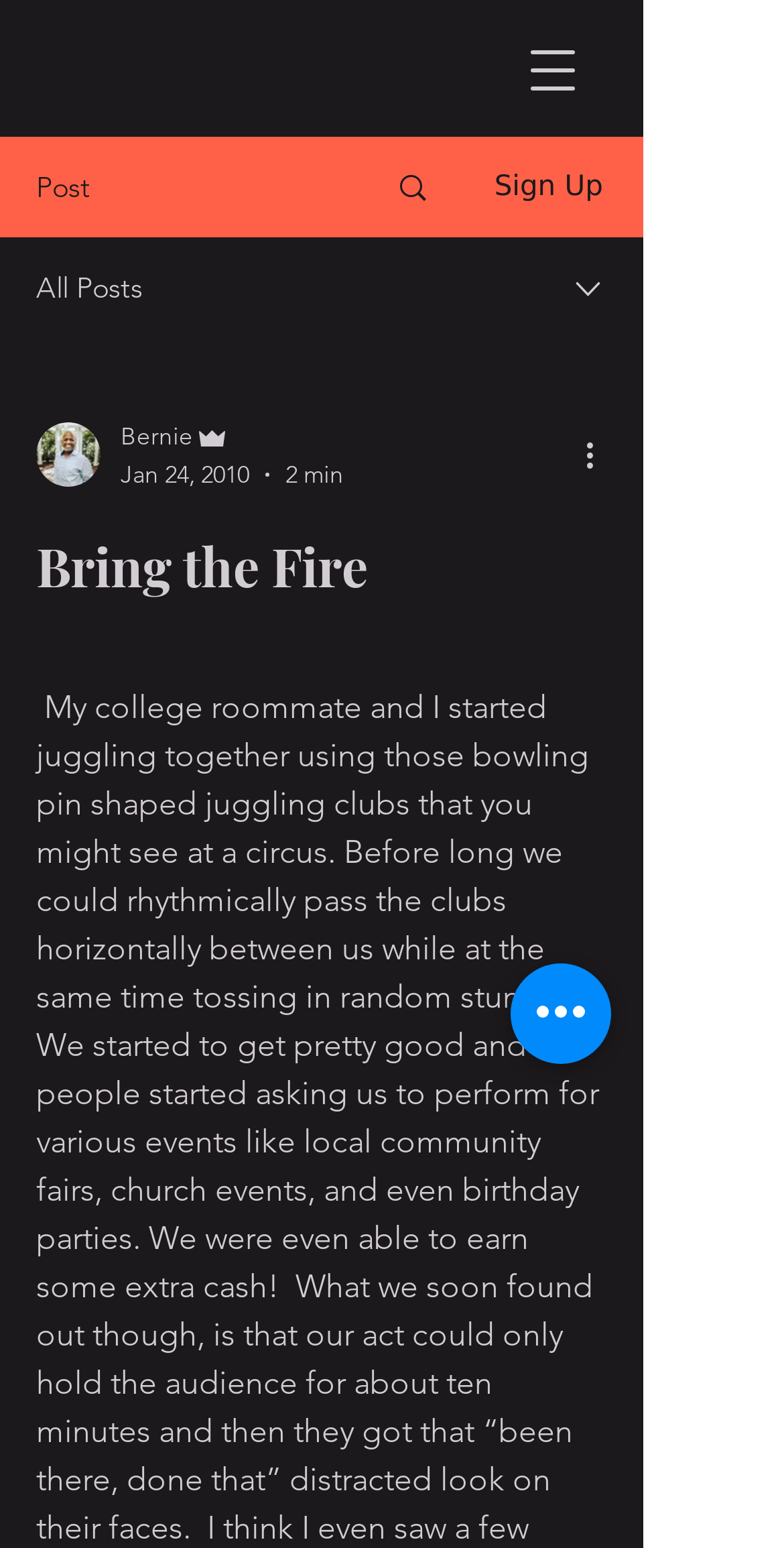What is the estimated reading time of the post?
Refer to the screenshot and answer in one word or phrase.

2 min